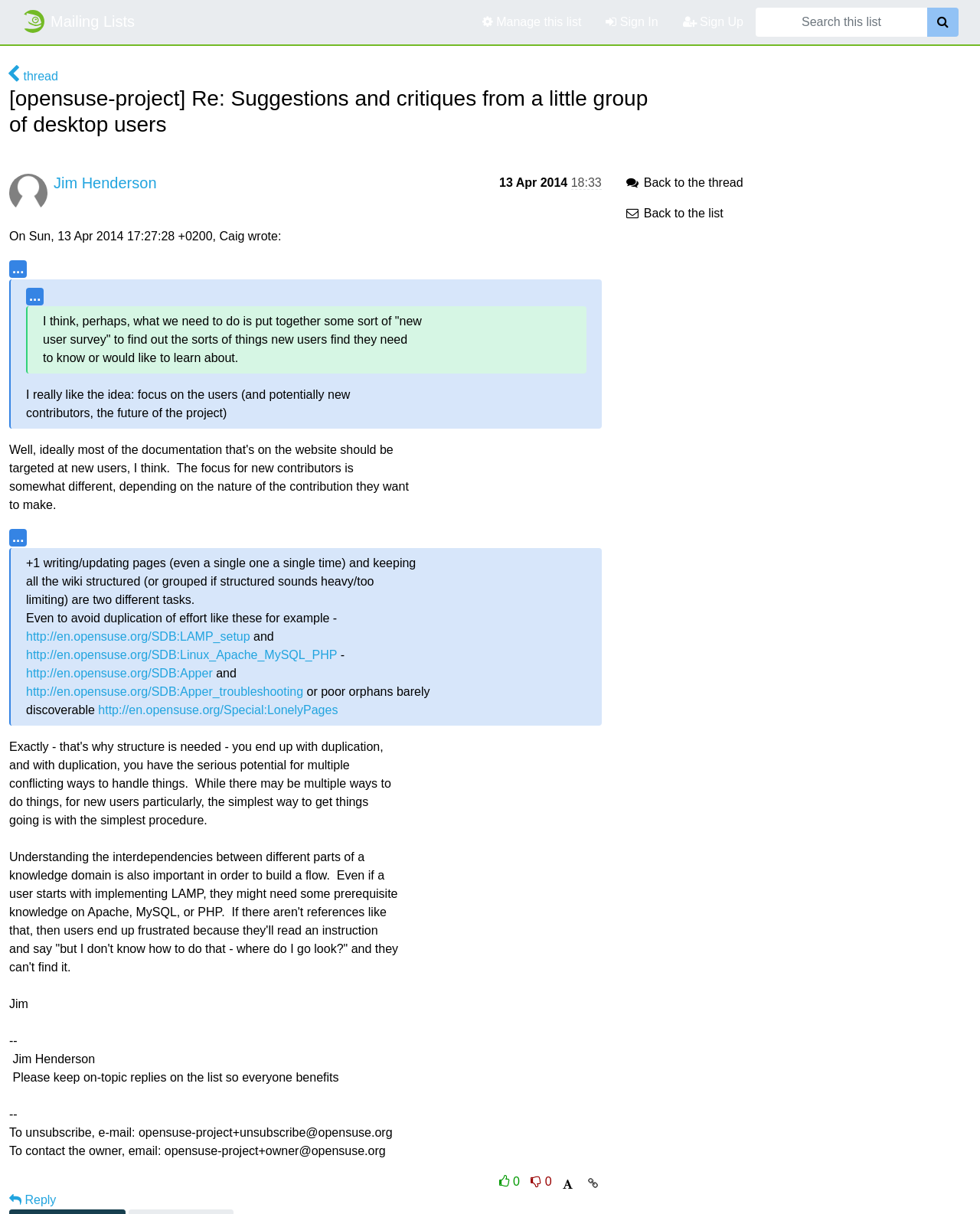Answer succinctly with a single word or phrase:
What is the function of the '' button?

Unknown